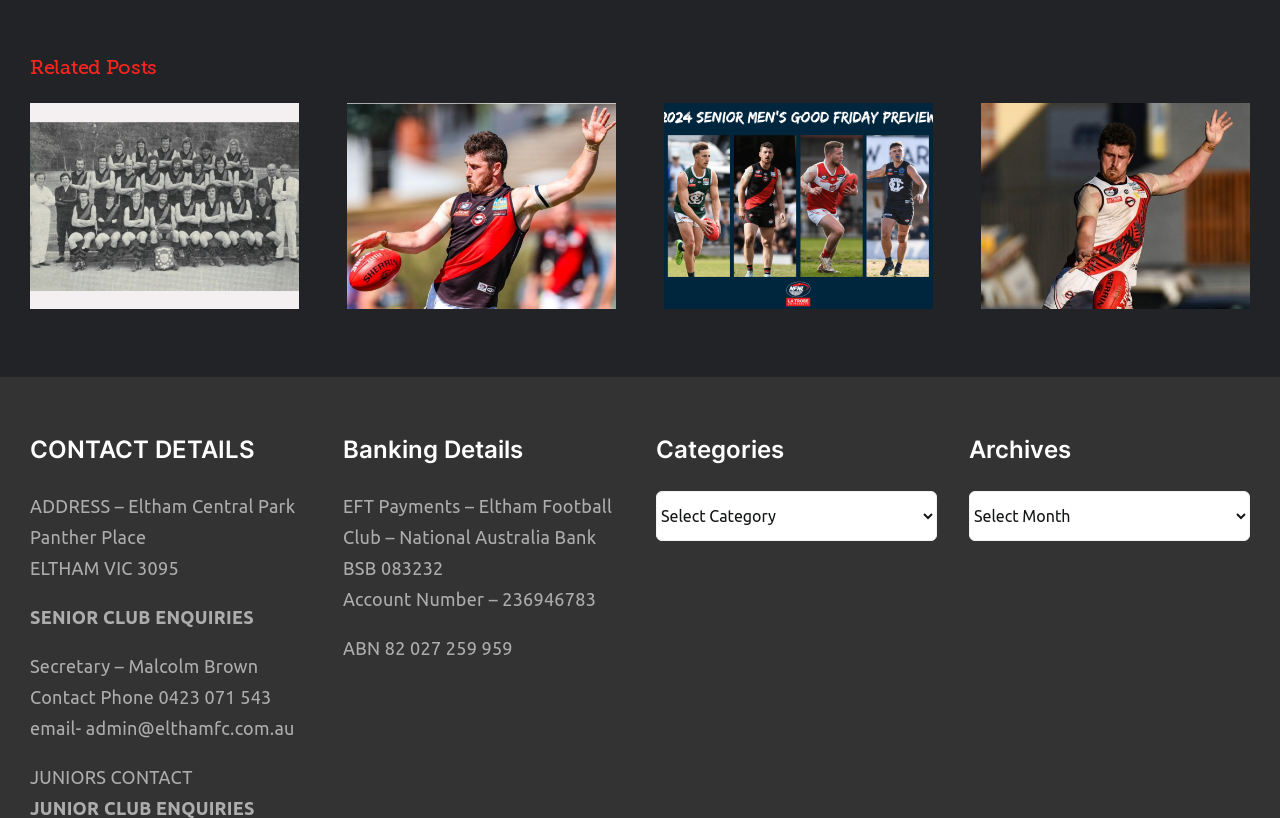Using the image as a reference, answer the following question in as much detail as possible:
How many related posts are displayed on the webpage?

I counted the number of related posts under the 'Related Posts' heading, which are grouped into four sections labeled '1 / 4', '2 / 4', '3 / 4', and '4 / 4'.